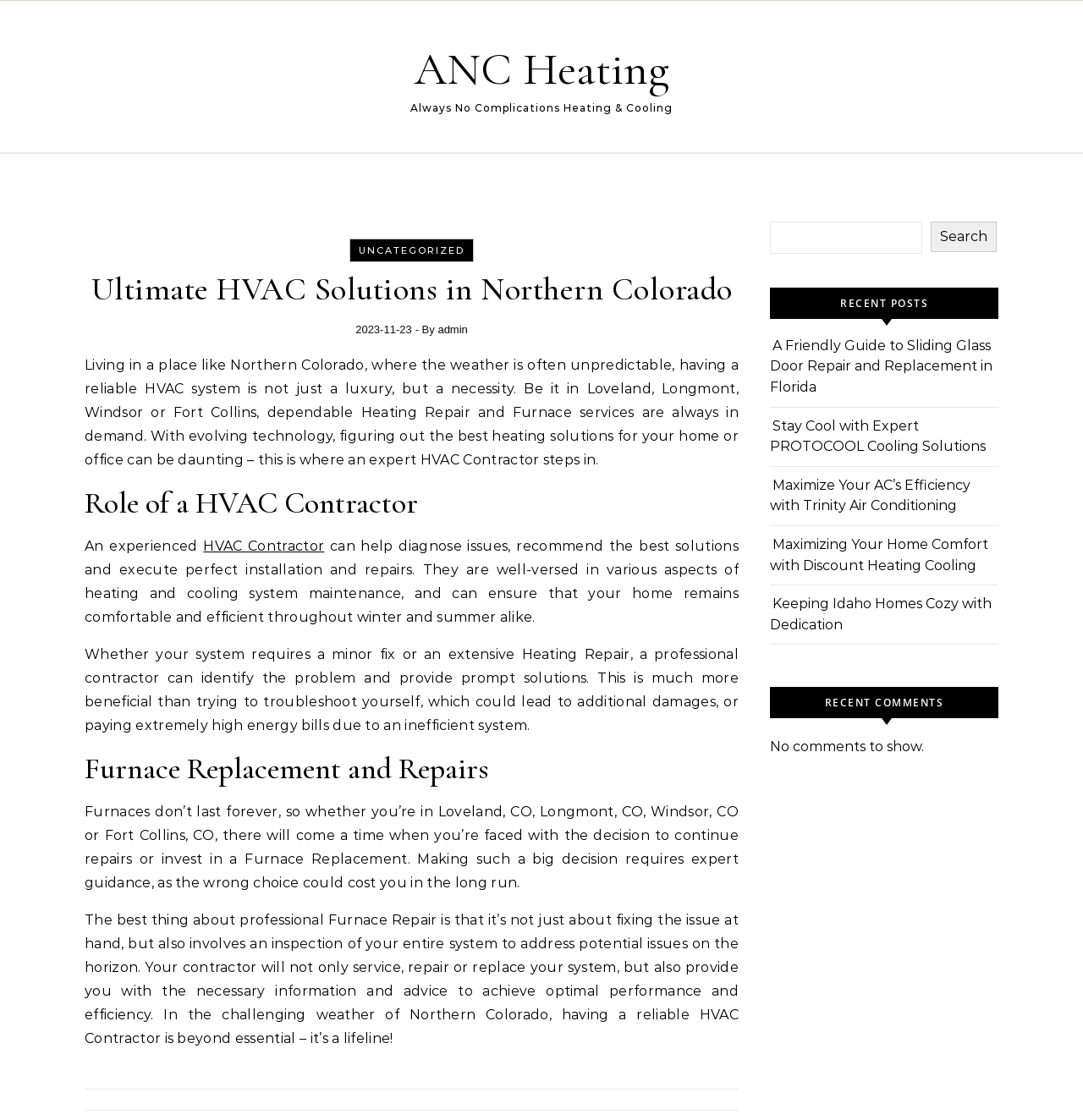What is the purpose of a HVAC contractor?
Look at the webpage screenshot and answer the question with a detailed explanation.

According to the webpage, a HVAC contractor can help diagnose issues, recommend the best solutions, and execute perfect installation and repairs. This information can be found in the section titled 'Role of a HVAC Contractor'.